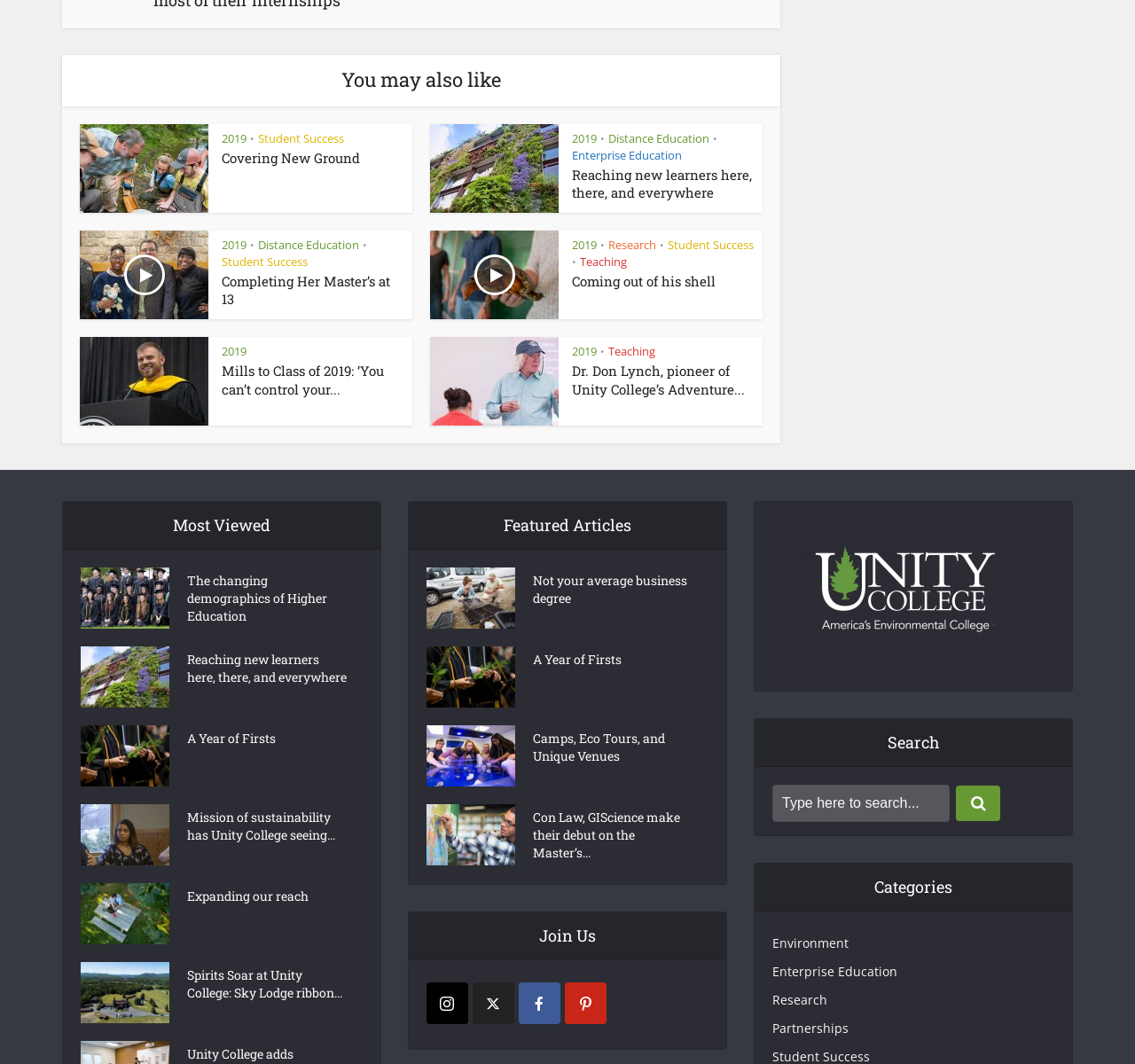Please find the bounding box coordinates of the clickable region needed to complete the following instruction: "Follow Unity College on Instagram". The bounding box coordinates must consist of four float numbers between 0 and 1, i.e., [left, top, right, bottom].

[0.376, 0.923, 0.412, 0.963]